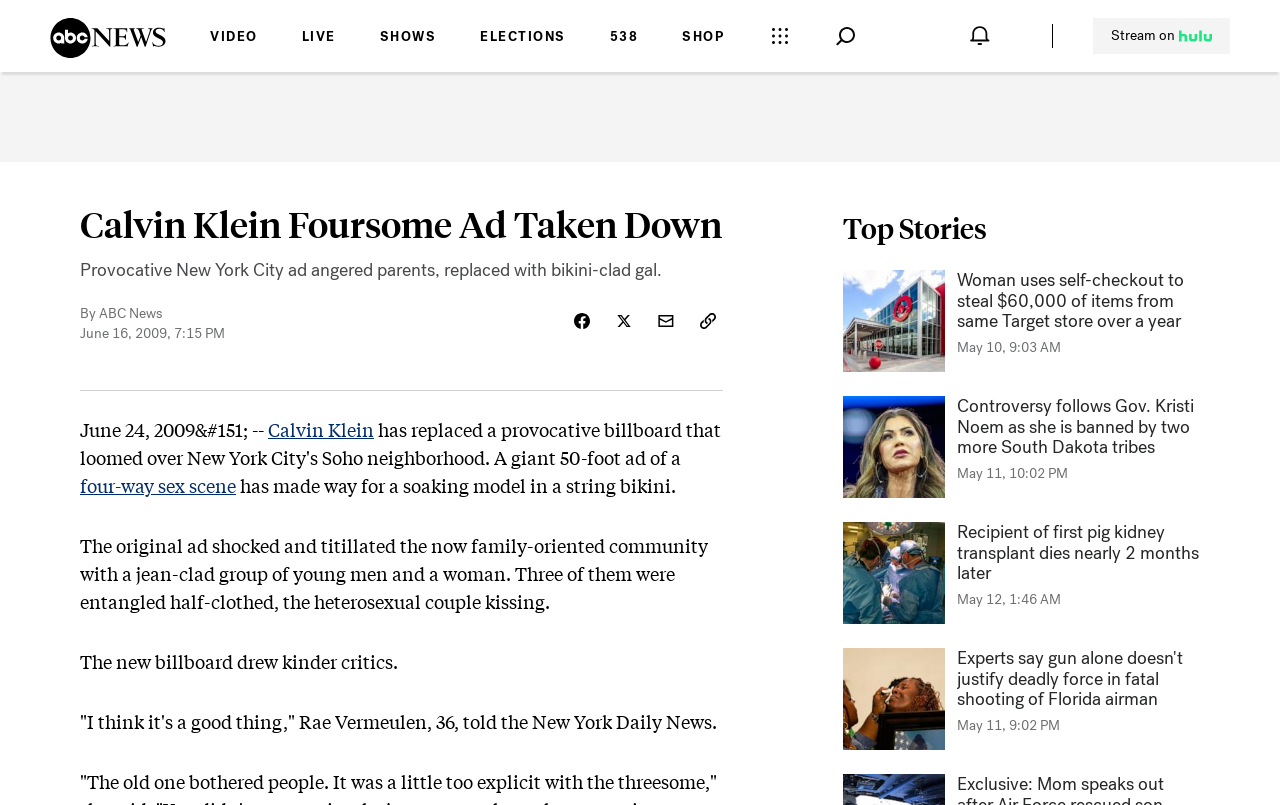Respond to the following query with just one word or a short phrase: 
How many share options are available?

4